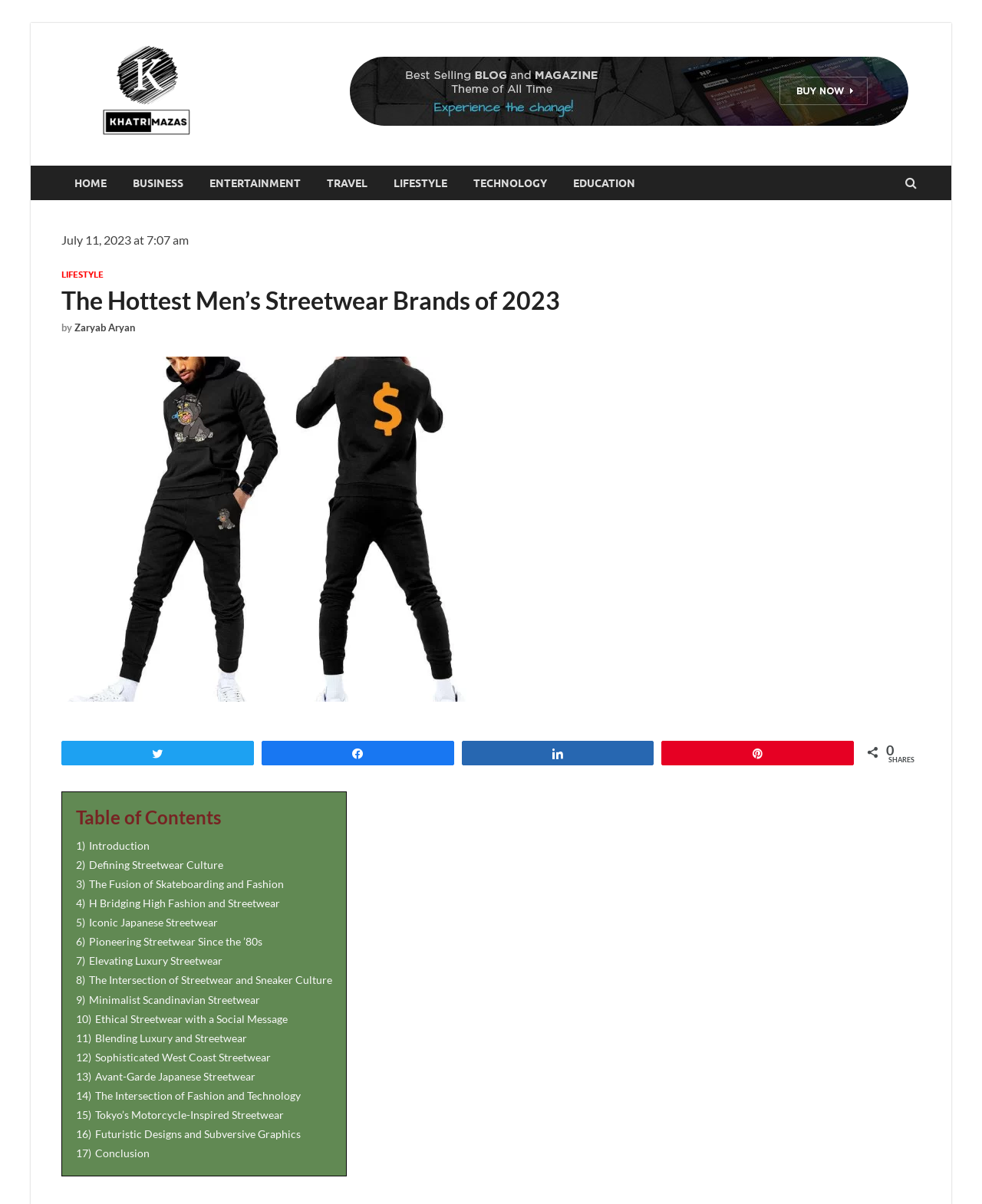Using the information shown in the image, answer the question with as much detail as possible: How many categories are in the top navigation menu?

I counted the number of categories in the top navigation menu, including 'HOME', 'BUSINESS', 'ENTERTAINMENT', 'TRAVEL', 'LIFESTYLE', 'TECHNOLOGY', and 'EDUCATION', and found a total of 7 categories.